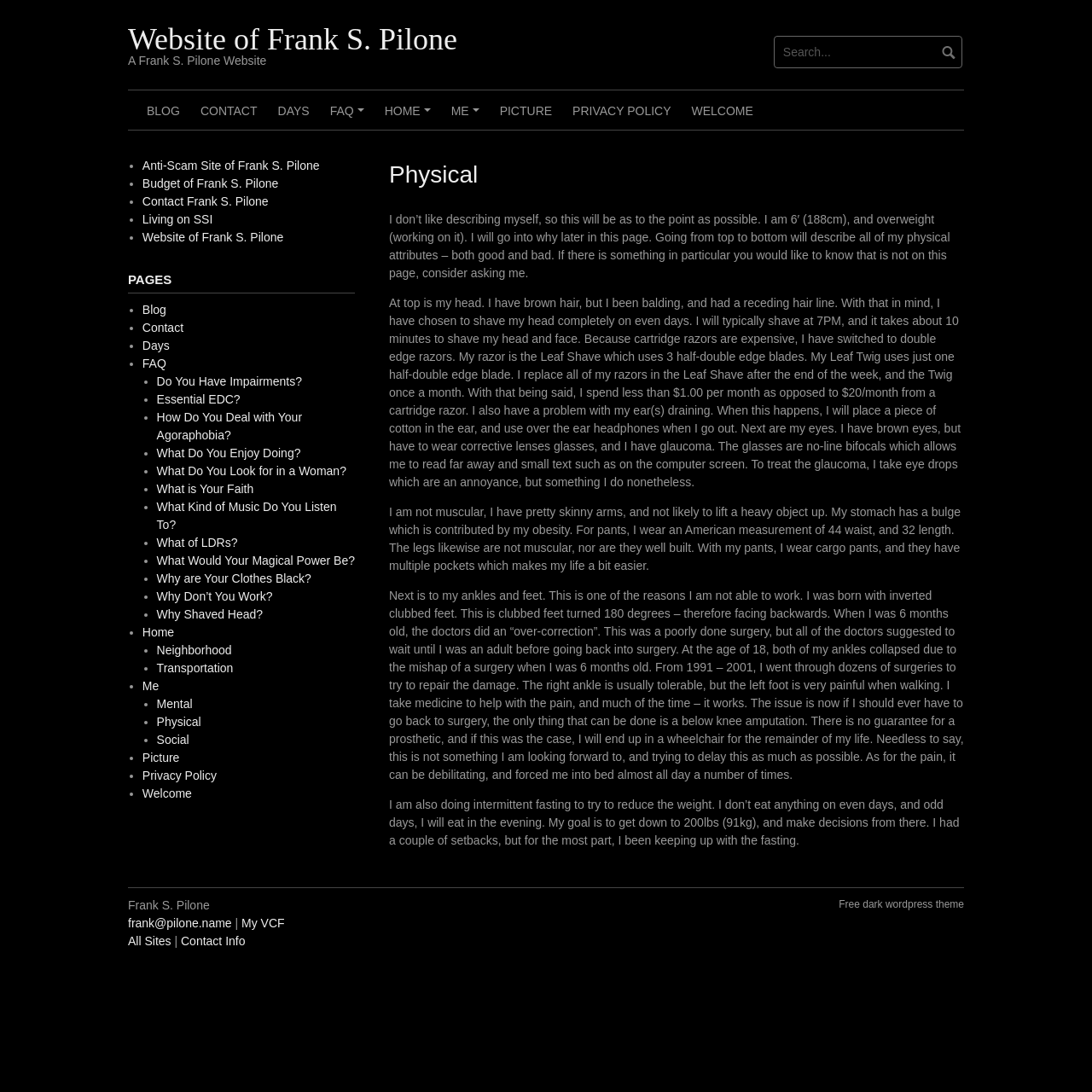Answer succinctly with a single word or phrase:
What is the author's eye color?

Brown